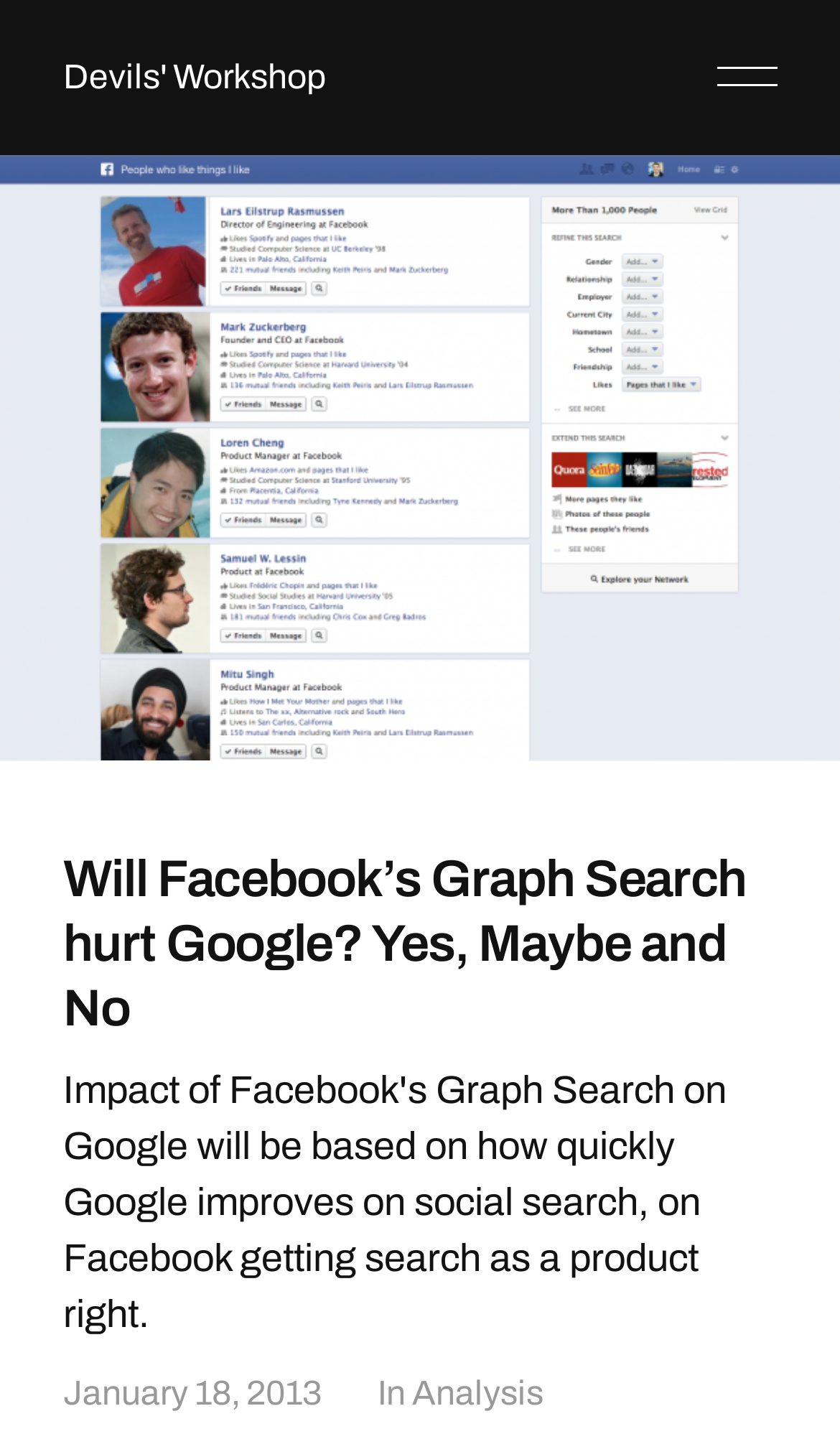Write an elaborate caption that captures the essence of the webpage.

The webpage appears to be an article or blog post discussing the impact of Facebook's Graph Search on Google. At the top, there is a link to "Devils' Workshop" which is positioned near the top left corner of the page. Below this link, there is a header section that spans almost the entire width of the page, containing a heading that asks "Will Facebook’s Graph Search hurt Google? Yes, Maybe and No". This heading is centered near the top of the page. 

Underneath the heading, there is a timestamp indicating that the article was posted on January 18, 2013, which is positioned near the bottom left corner of the header section. To the right of the timestamp, there is a static text "In" followed by a link to "Analysis", which is positioned near the bottom right corner of the header section.